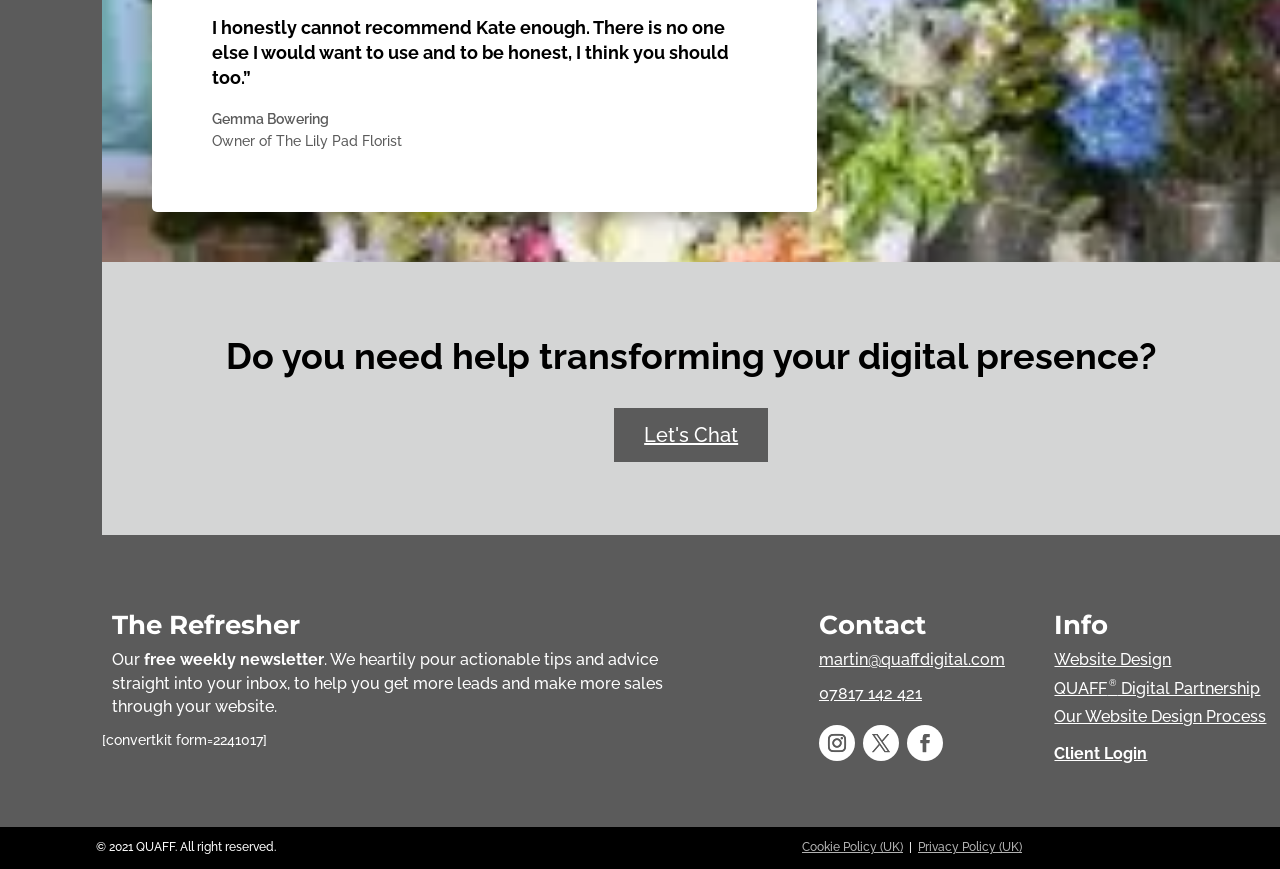What is the name of the free weekly newsletter?
Based on the screenshot, give a detailed explanation to answer the question.

The answer can be found in the heading element with the text 'The Refresher' which is located above the description of the newsletter.